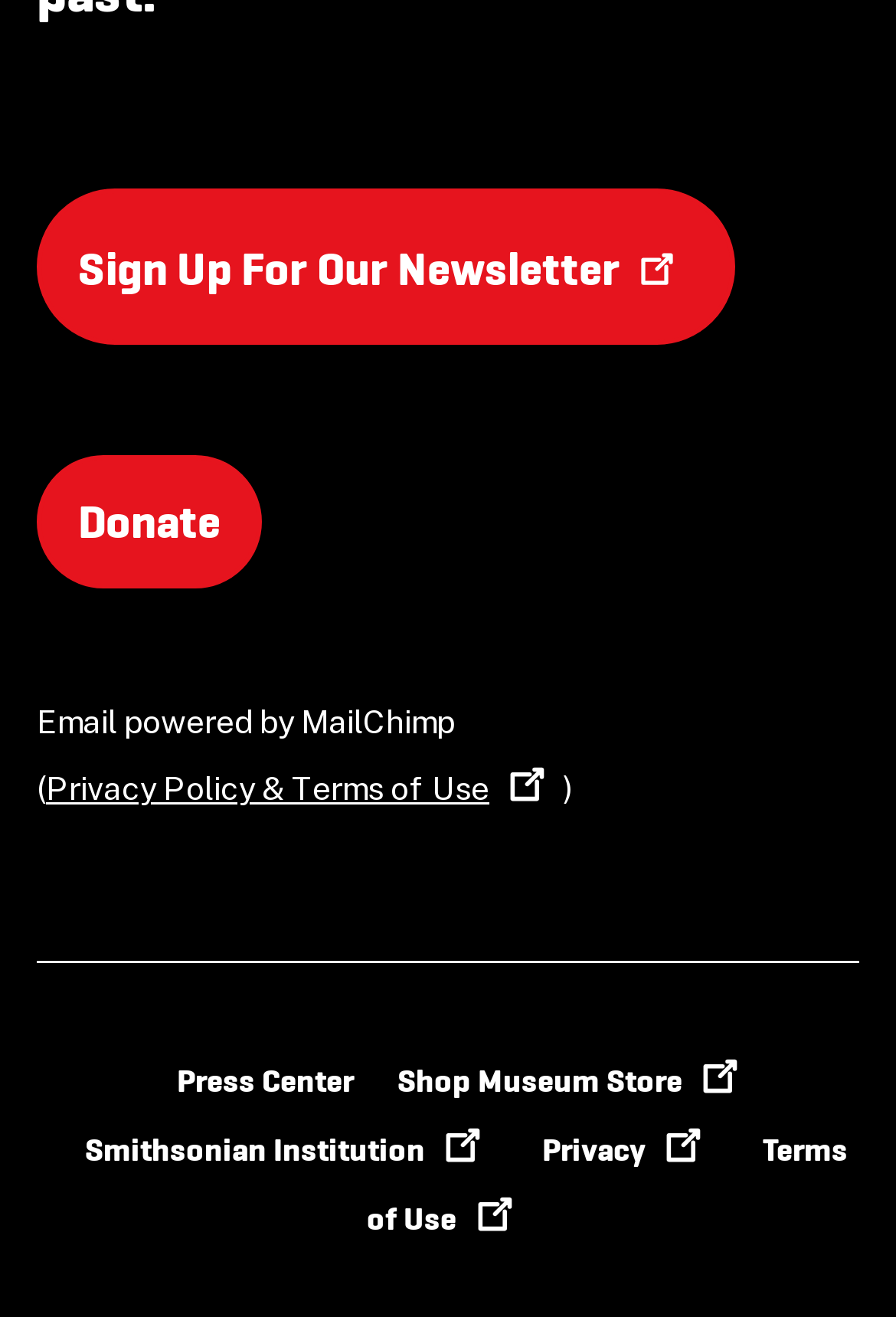Please specify the bounding box coordinates of the region to click in order to perform the following instruction: "Sign up for the newsletter".

[0.041, 0.142, 0.821, 0.26]